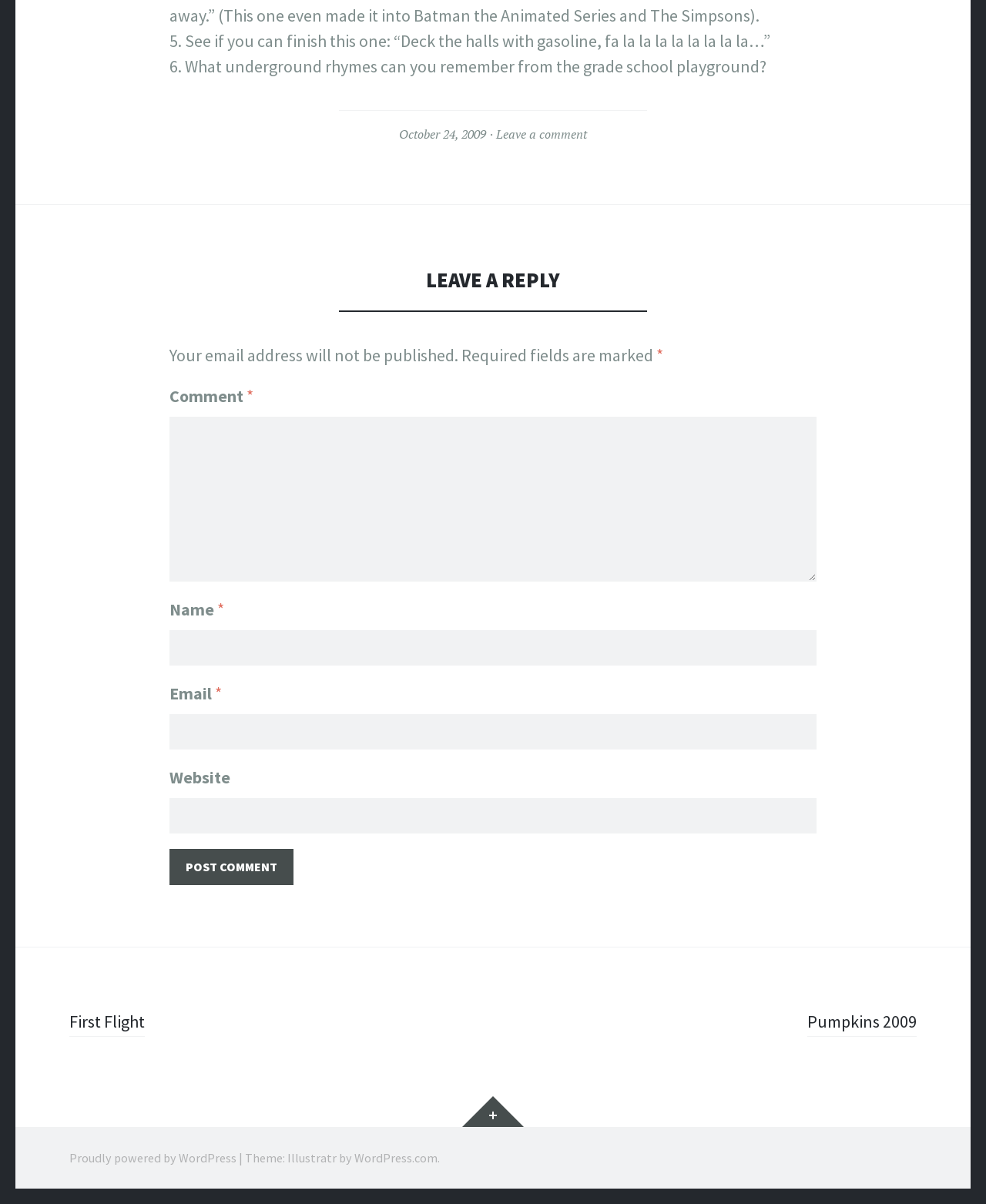What is the text of the heading above the comment section?
Use the image to give a comprehensive and detailed response to the question.

I looked at the heading above the comment section and found the text 'LEAVE A REPLY', which is indicated by the heading element.